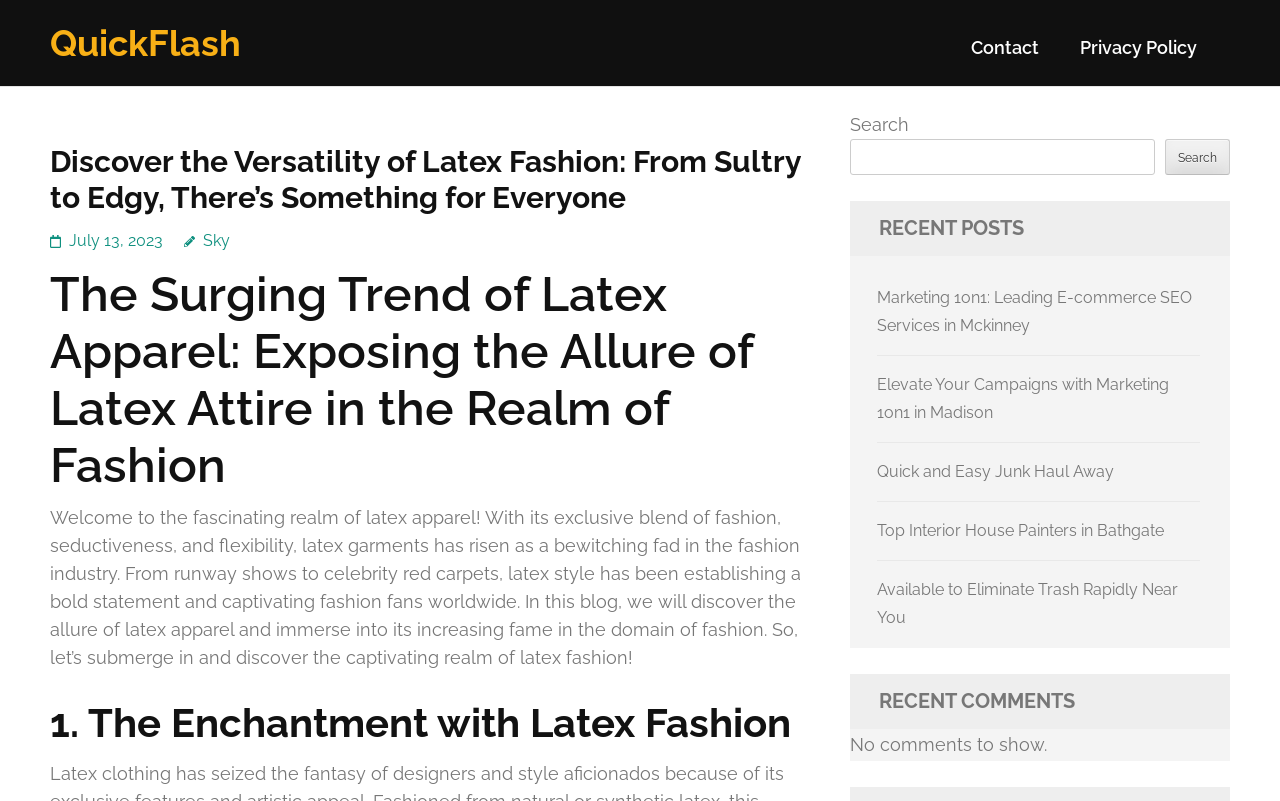Kindly provide the bounding box coordinates of the section you need to click on to fulfill the given instruction: "Visit QuickFlash".

[0.039, 0.027, 0.188, 0.08]